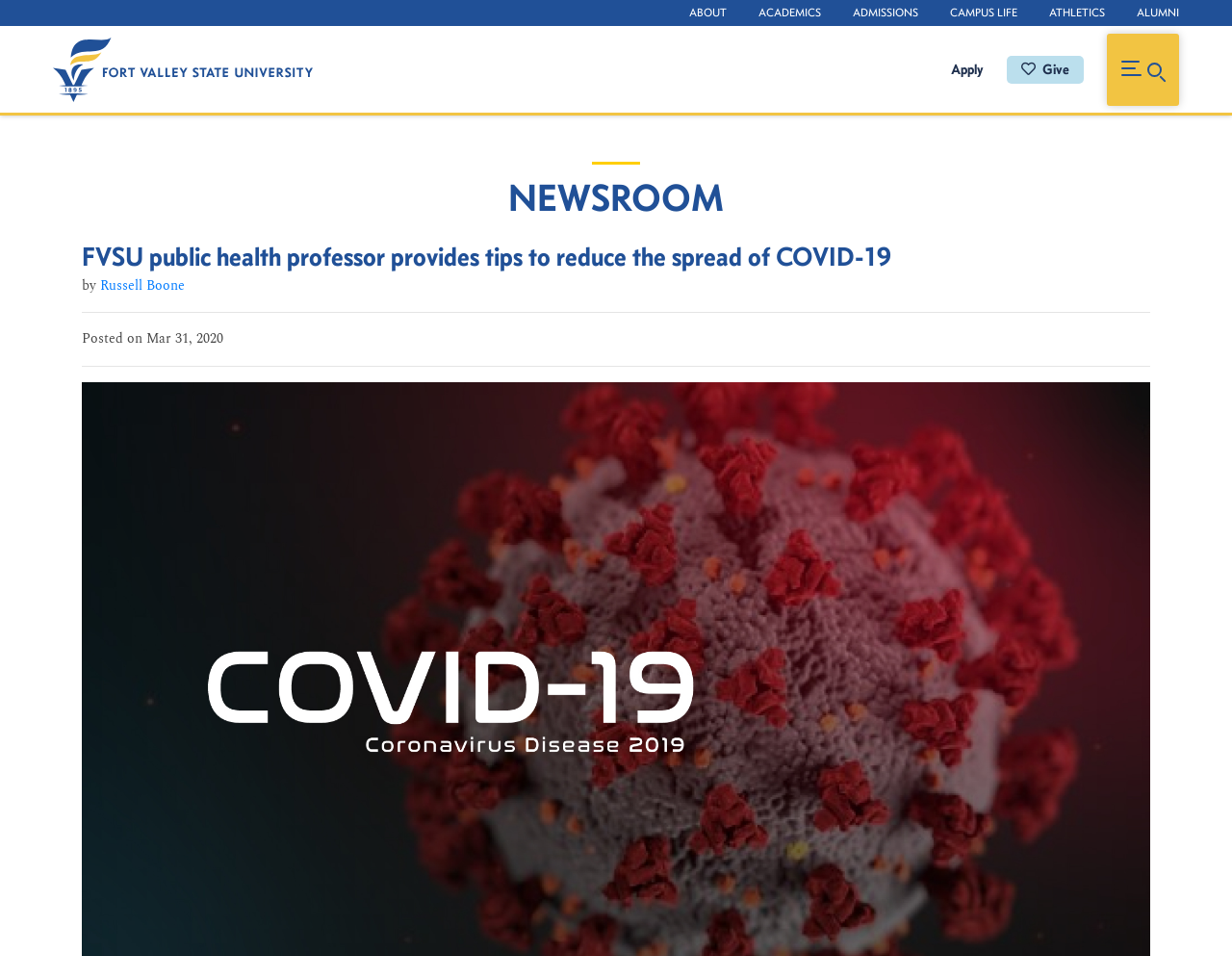Please give a succinct answer to the question in one word or phrase:
When was the news article posted?

Mar 31, 2020